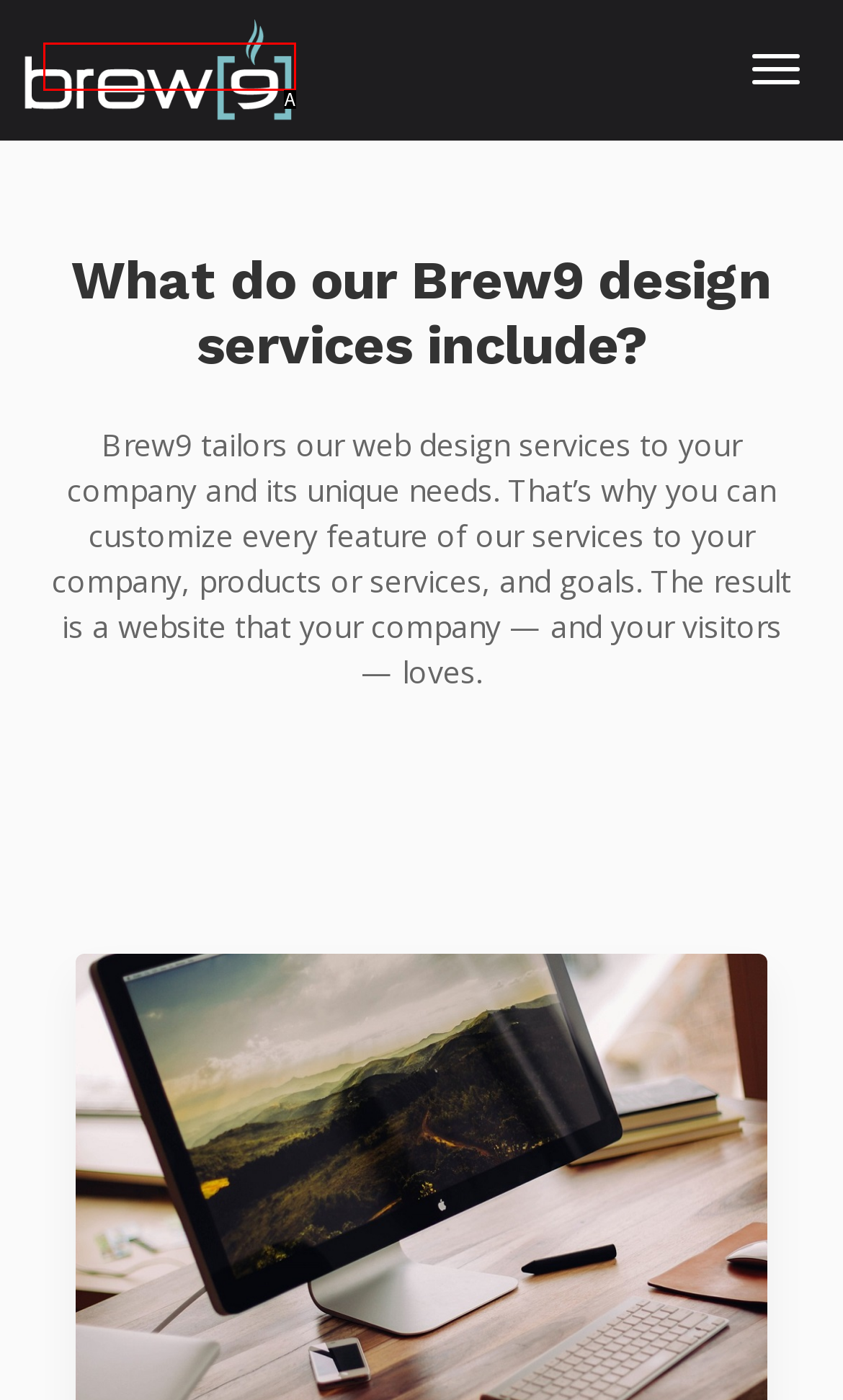Find the HTML element that corresponds to the description: alt="Brew9 Media". Indicate your selection by the letter of the appropriate option.

A